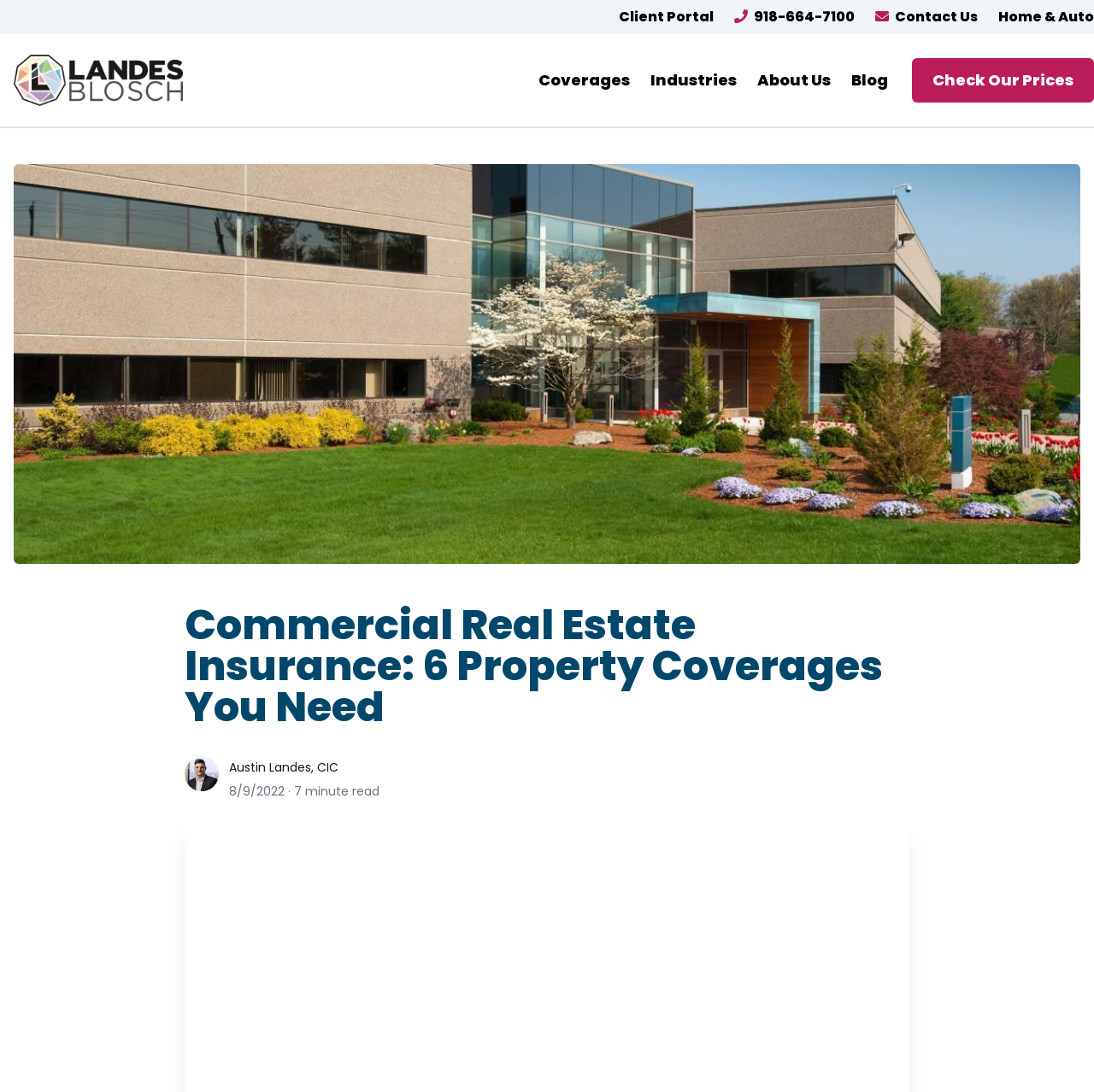Identify the bounding box coordinates of the section that should be clicked to achieve the task described: "View the 'Coverages' page".

[0.483, 0.063, 0.585, 0.085]